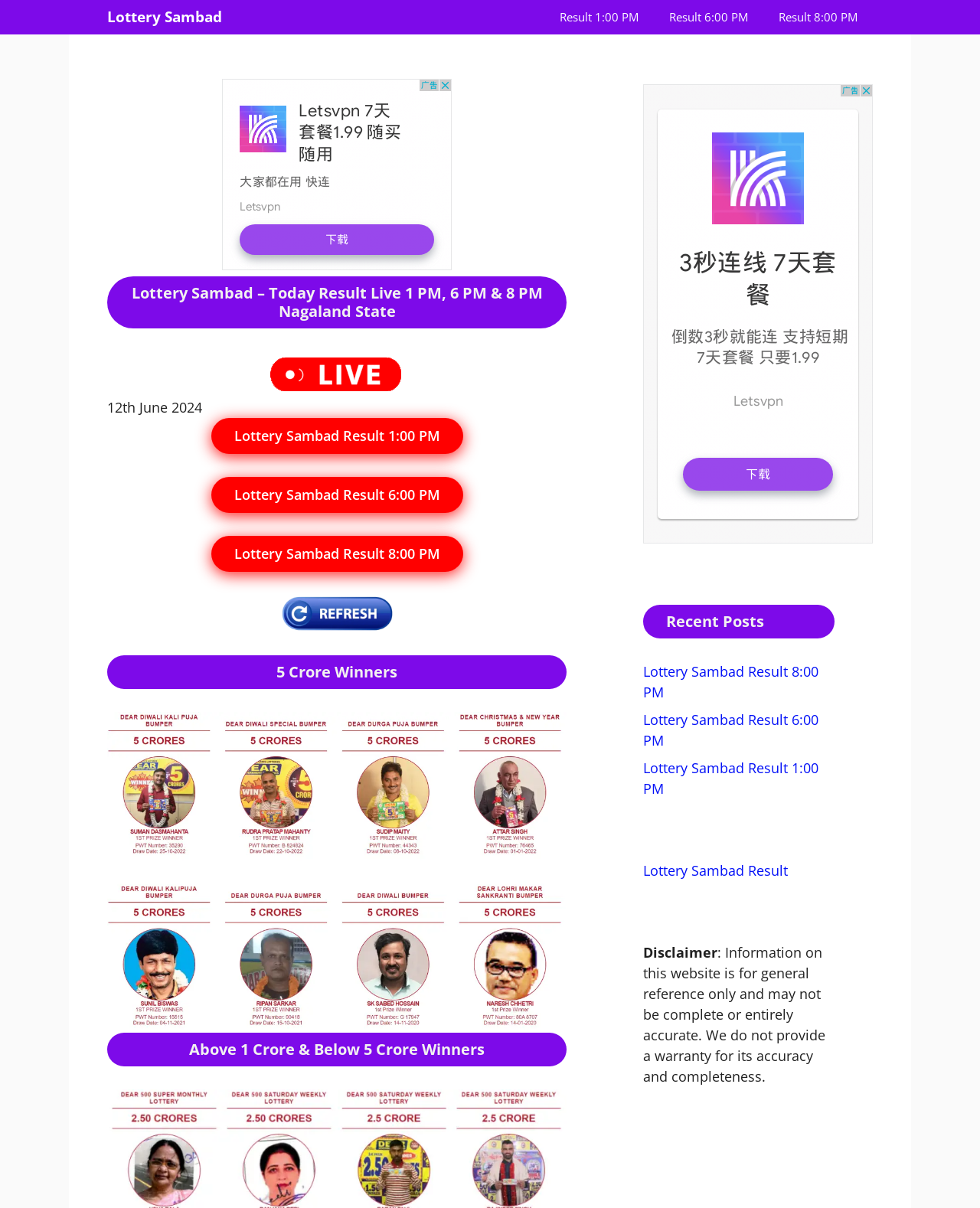What is the purpose of Lottery Sambad?
Please analyze the image and answer the question with as much detail as possible.

Based on the meta description, Lottery Sambad is a special type of lottery game that is legally operated in the state of Nagaland, and its main purpose is to provide entertainment as well as other unspecified purposes.